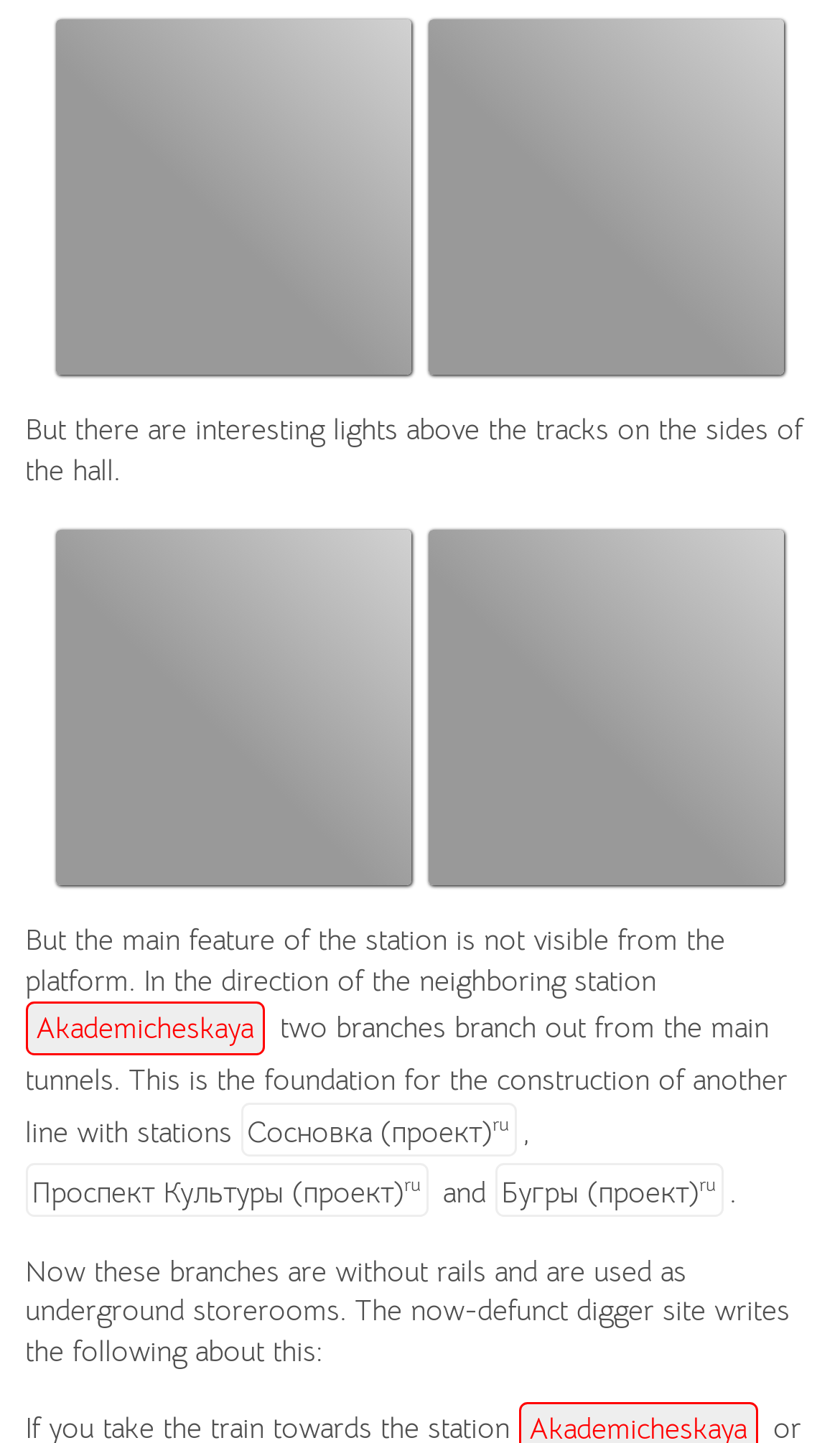Give a one-word or phrase response to the following question: What are the branches used for now?

Underground storerooms